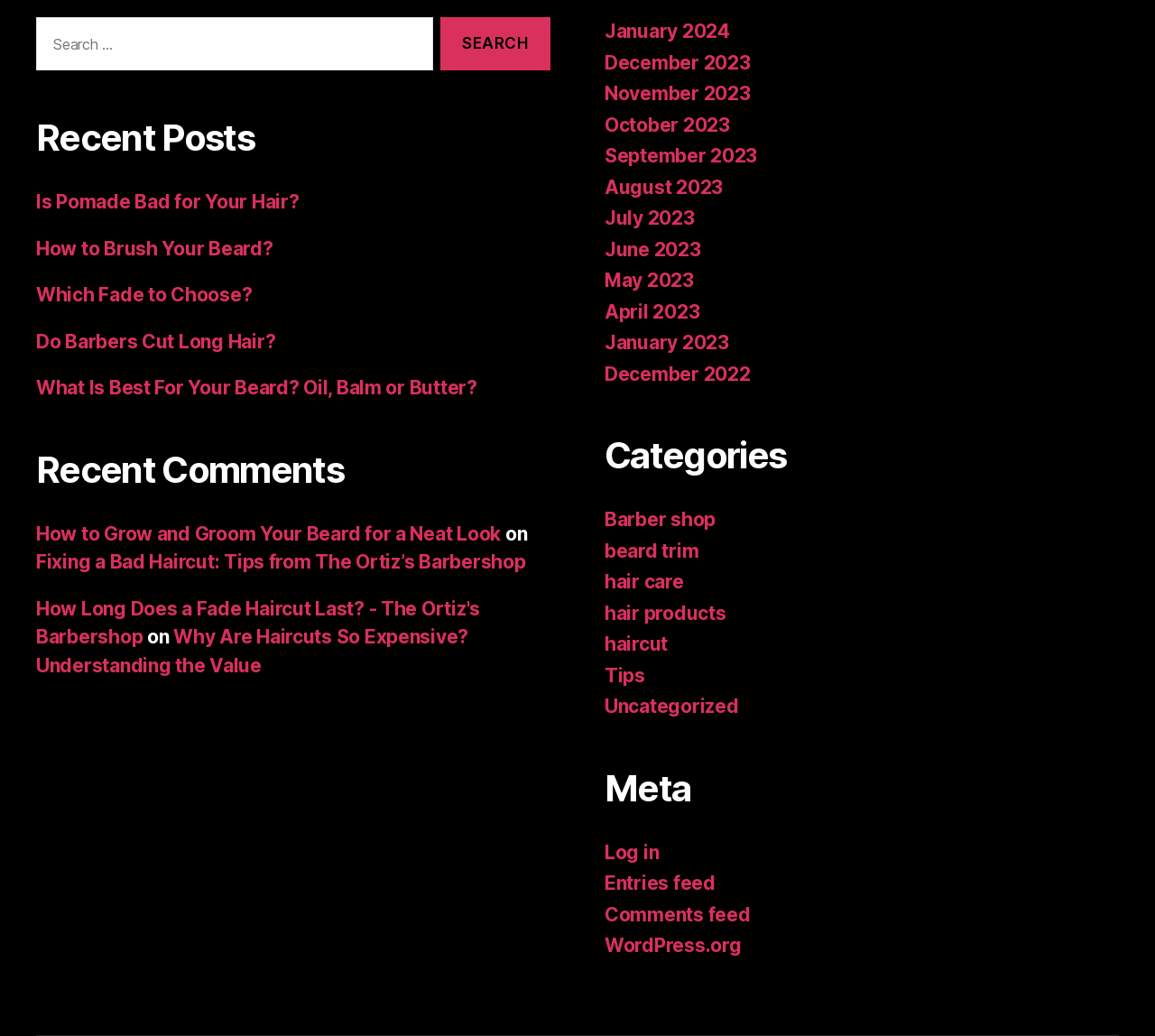Provide a single word or phrase answer to the question: 
How many categories are listed?

9